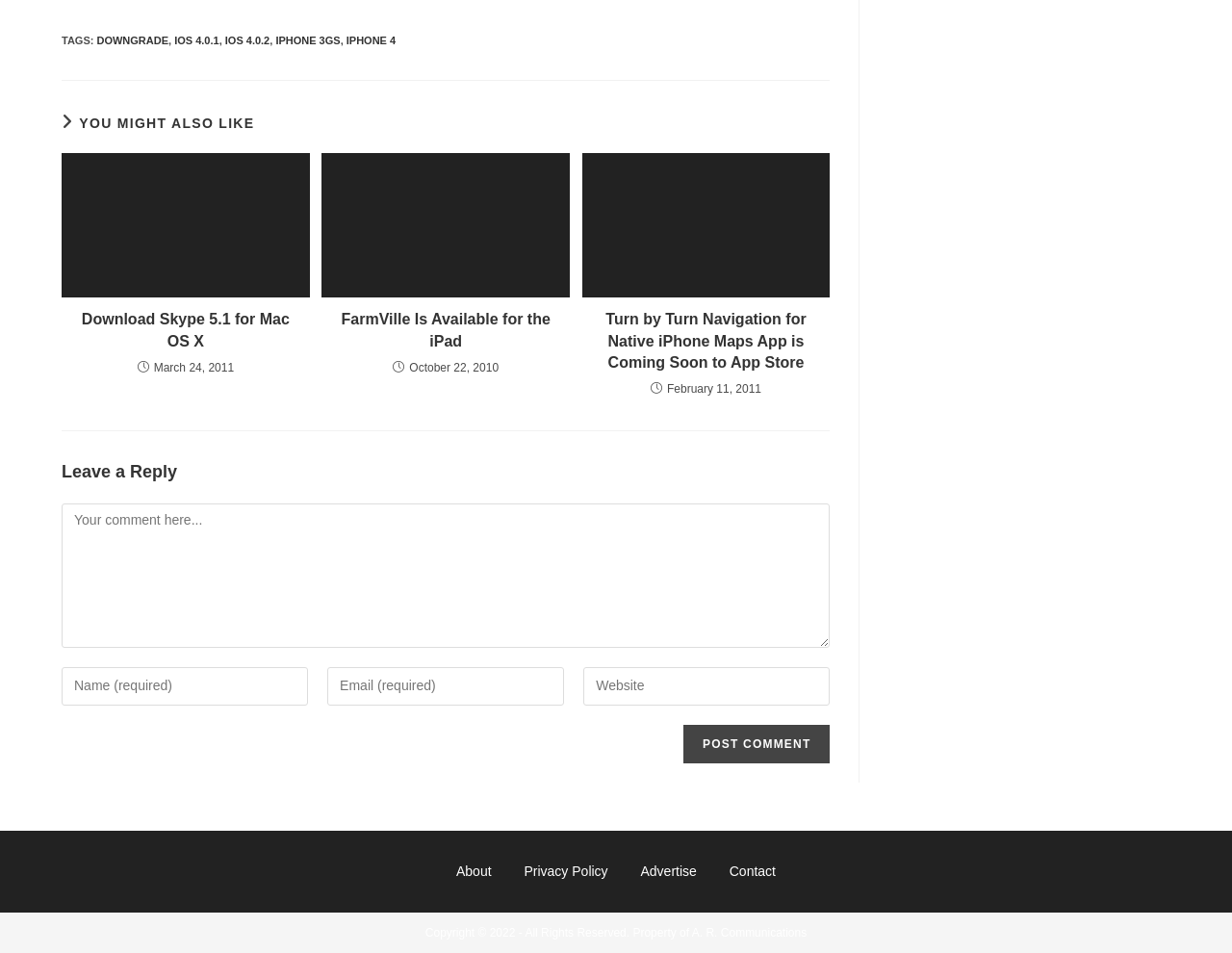Determine the bounding box coordinates for the area you should click to complete the following instruction: "Post a comment".

[0.555, 0.76, 0.674, 0.801]